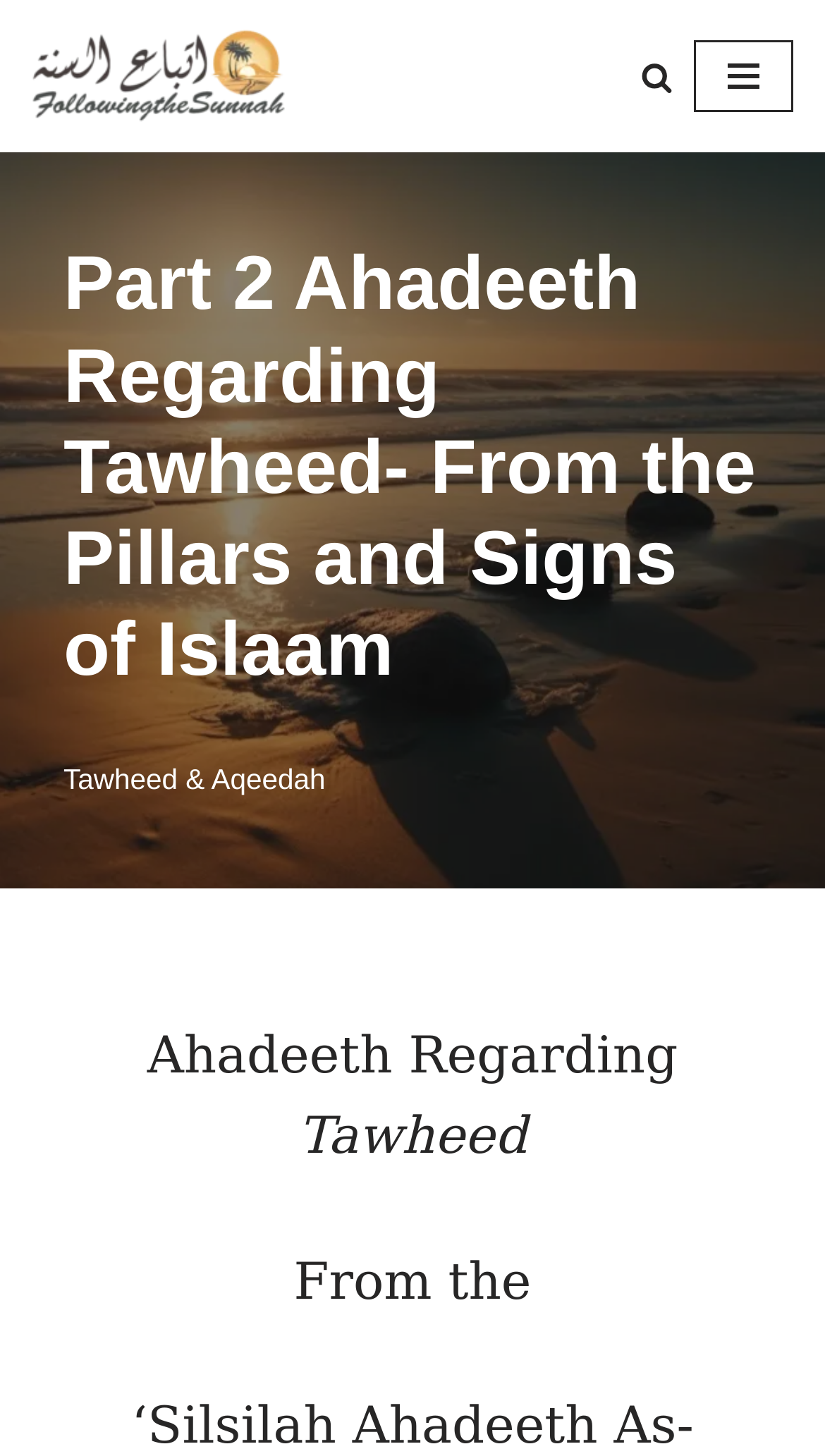How many pillars of Islaam are mentioned?
Using the image as a reference, give an elaborate response to the question.

I found the answer by examining the webpage content and not finding any mention of the number of pillars of Islaam.